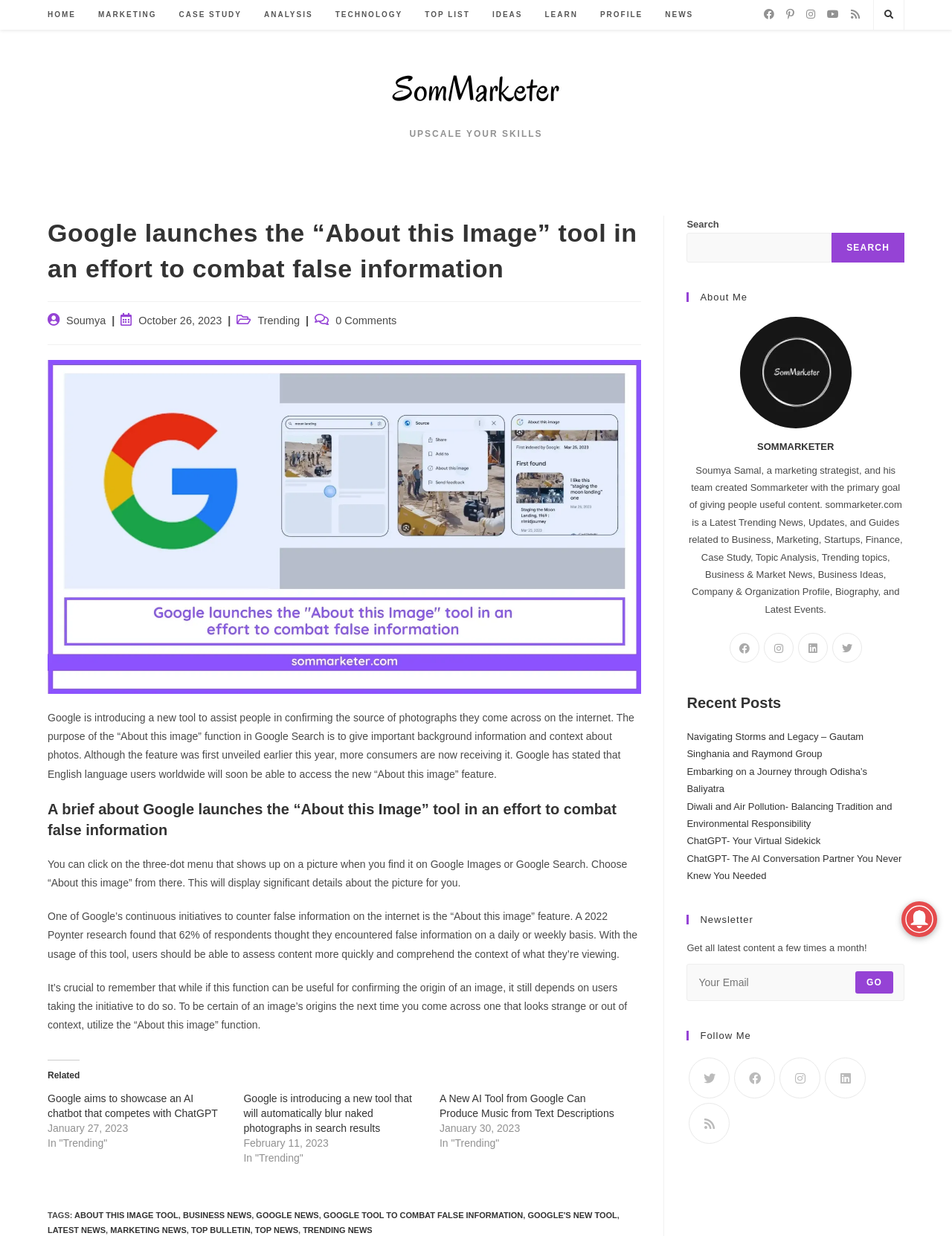Utilize the details in the image to thoroughly answer the following question: What is the category of the post 'Google launches the “About this Image” tool in an effort to combat false information'?

The post 'Google launches the “About this Image” tool in an effort to combat false information' is categorized under 'Trending'.